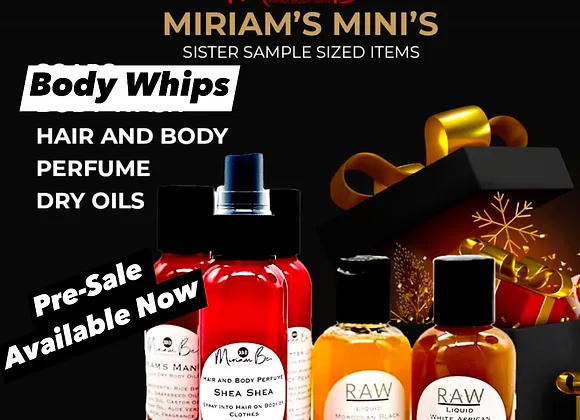Describe all the important aspects and details of the image.

This vibrant promotional image highlights "Miriam’s Minis," showcasing a collection of luxurious sample-sized items designed for both hair and body care. At the forefront, a striking red bottle labeled "Shea Shea" represents their hair and body perfume, complemented by smaller bottles of dry oils and other fragrant offerings. The dark, festive background enhances the elegant appeal, while decorative gifts emphasize the joy of giving. Prominent text features "Body Whips," followed by the descriptions of the products, including "Hair and Body Perfume" and "Dry Oils," each crafted for indulgent self-care. The banner at the bottom promotes a "Pre-Sale Available Now," inviting customers to take advantage of this exclusive offering.